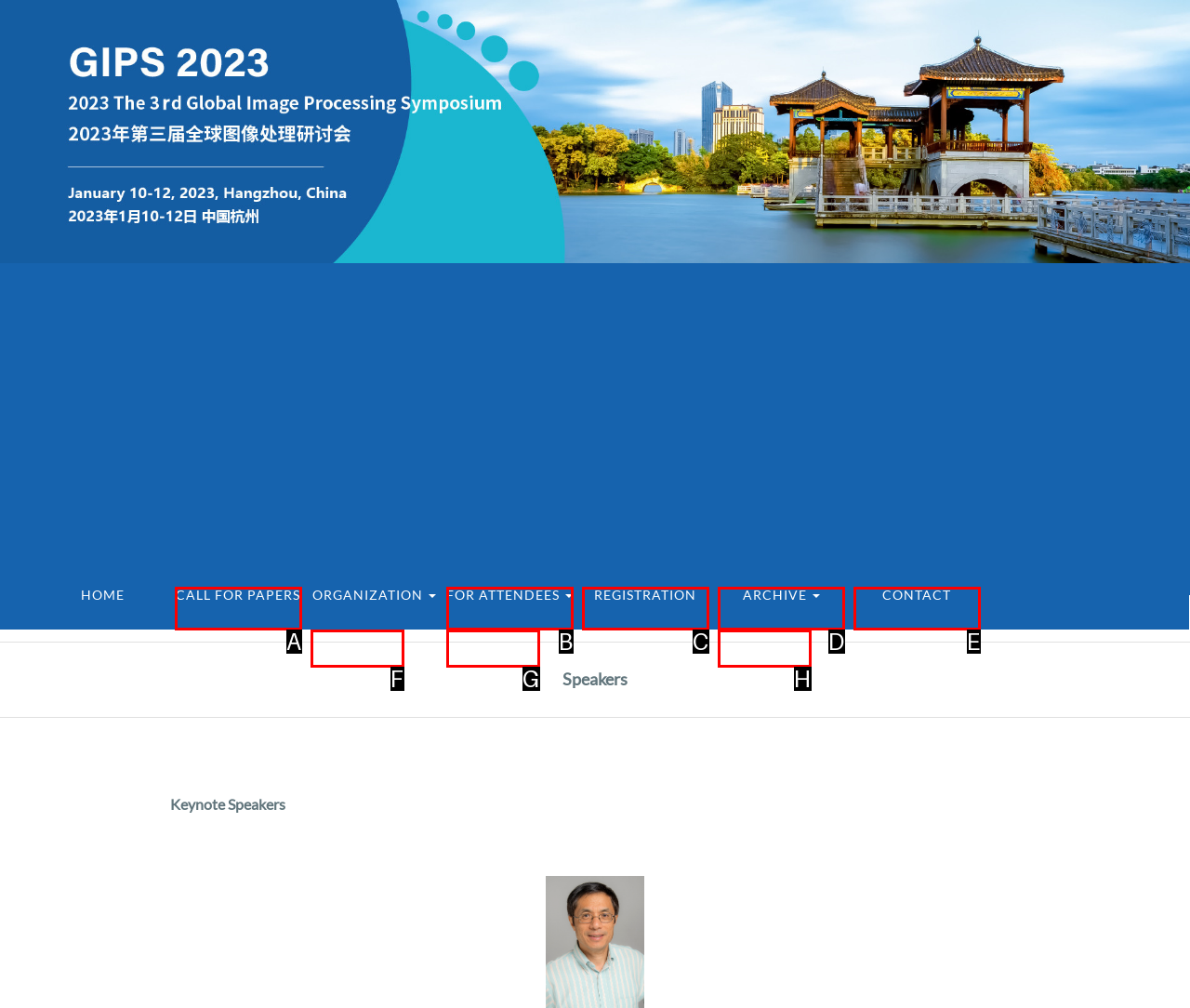Determine the HTML element that aligns with the description: For Attendees
Answer by stating the letter of the appropriate option from the available choices.

B